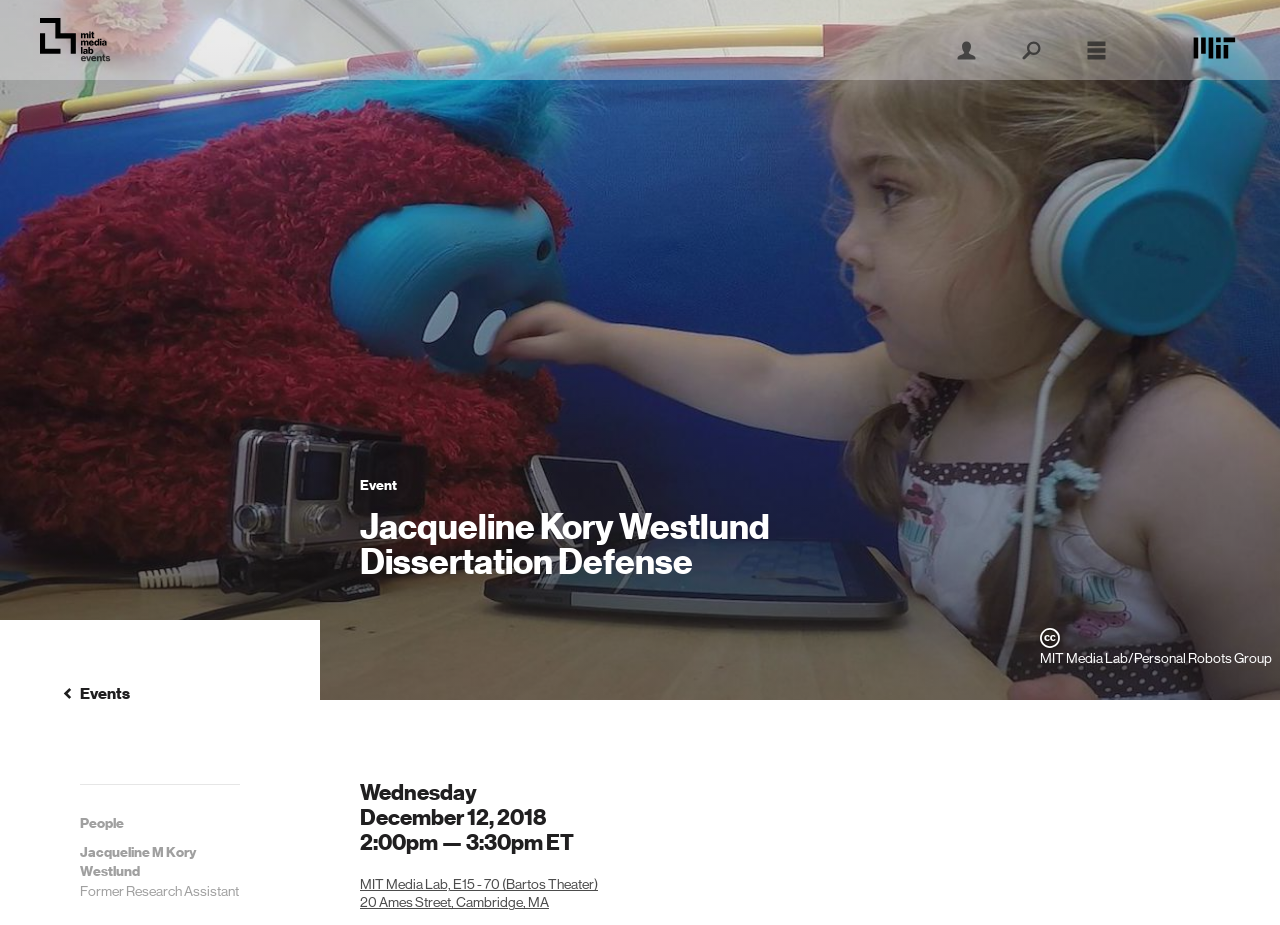What is the name of the event?
We need a detailed and exhaustive answer to the question. Please elaborate.

I found the answer by looking at the heading element with the text 'Jacqueline Kory Westlund Dissertation Defense' which is likely to be the title of the event.